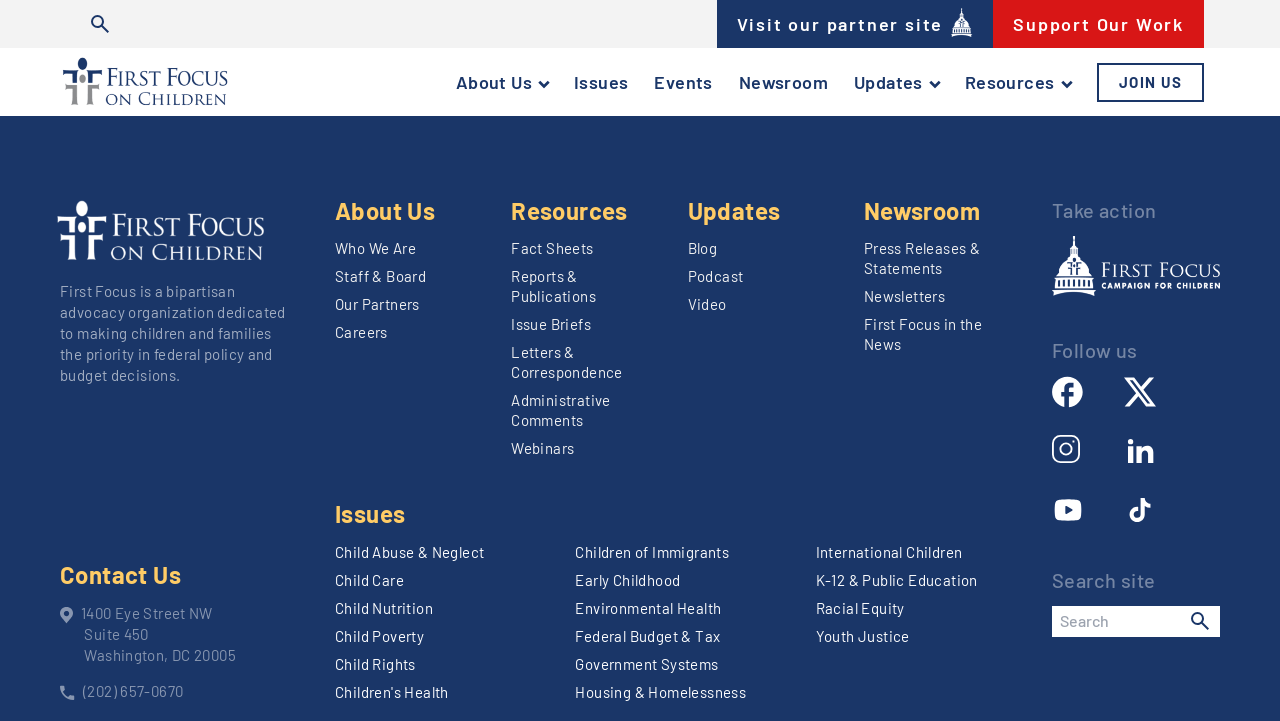How many links are there in the 'Primary' navigation?
Examine the screenshot and reply with a single word or phrase.

7